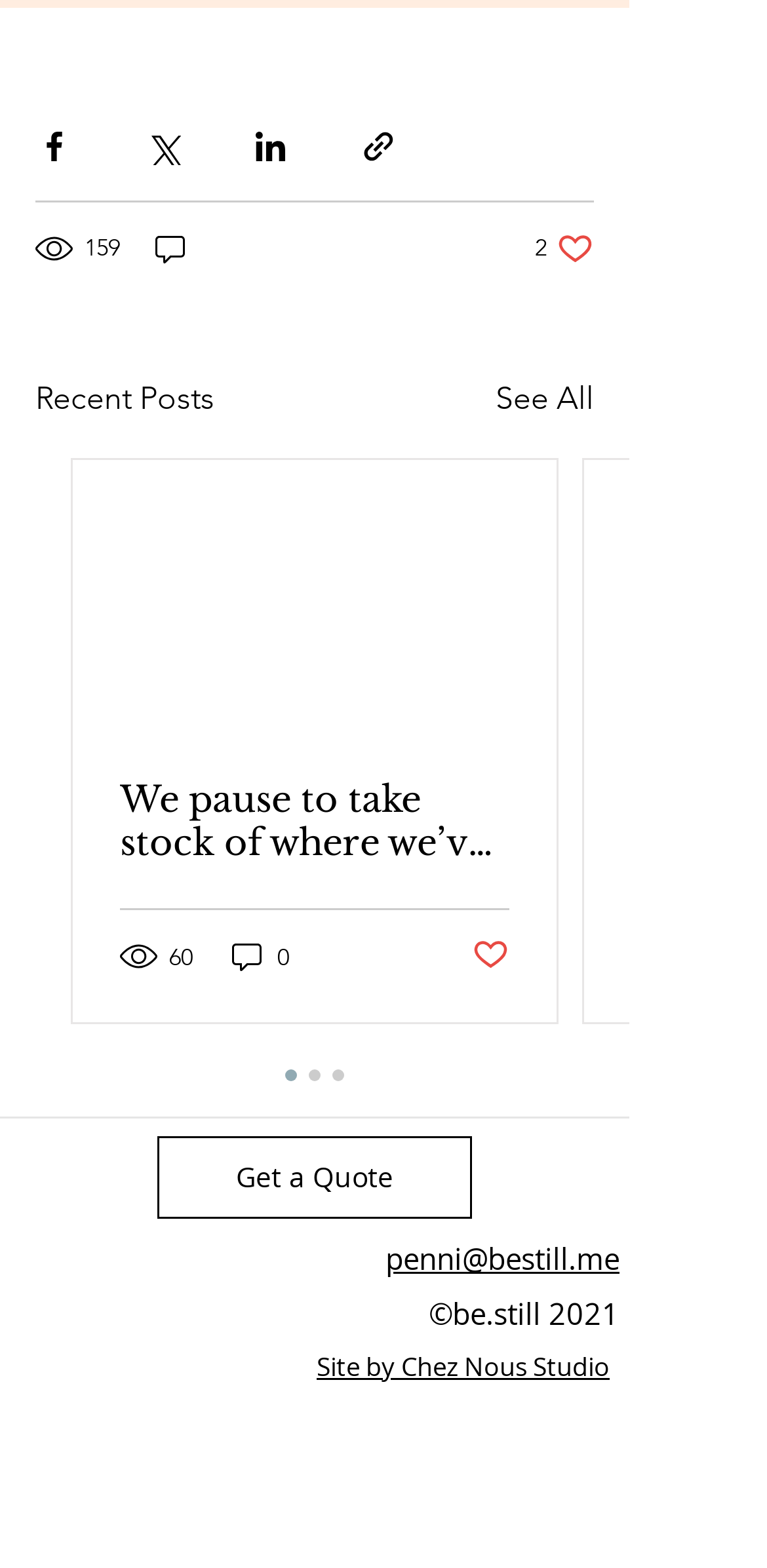Identify the bounding box coordinates of the part that should be clicked to carry out this instruction: "Read about Tesla shareholders' vote on Elon Musk's big payday".

None